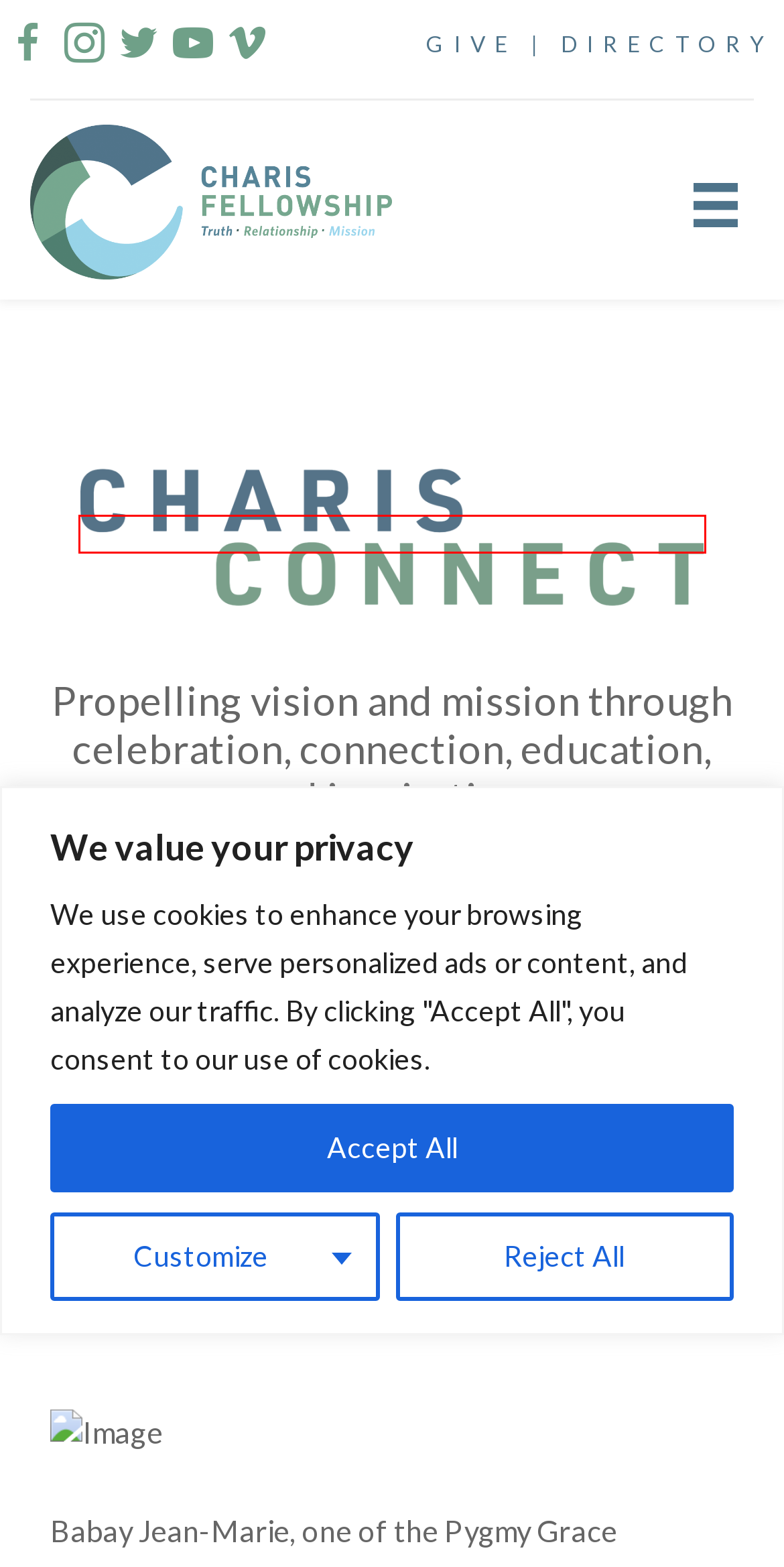You have a screenshot showing a webpage with a red bounding box highlighting an element. Choose the webpage description that best fits the new webpage after clicking the highlighted element. The descriptions are:
A. Archived Posts - Charis Fellowship
B. Charis Connect - Charis Fellowship
C. Hawaii Grandfather Shepherds His Athletic Family - Charis Fellowship
D. Directory - Charis Fellowship
E. ‘Understanding Islam’ Course Offered at Grace - Charis Fellowship
F. News - Charis Fellowship
G. Privacy Policy - Charis Fellowship
H. Get In Touch - Charis Fellowship

B